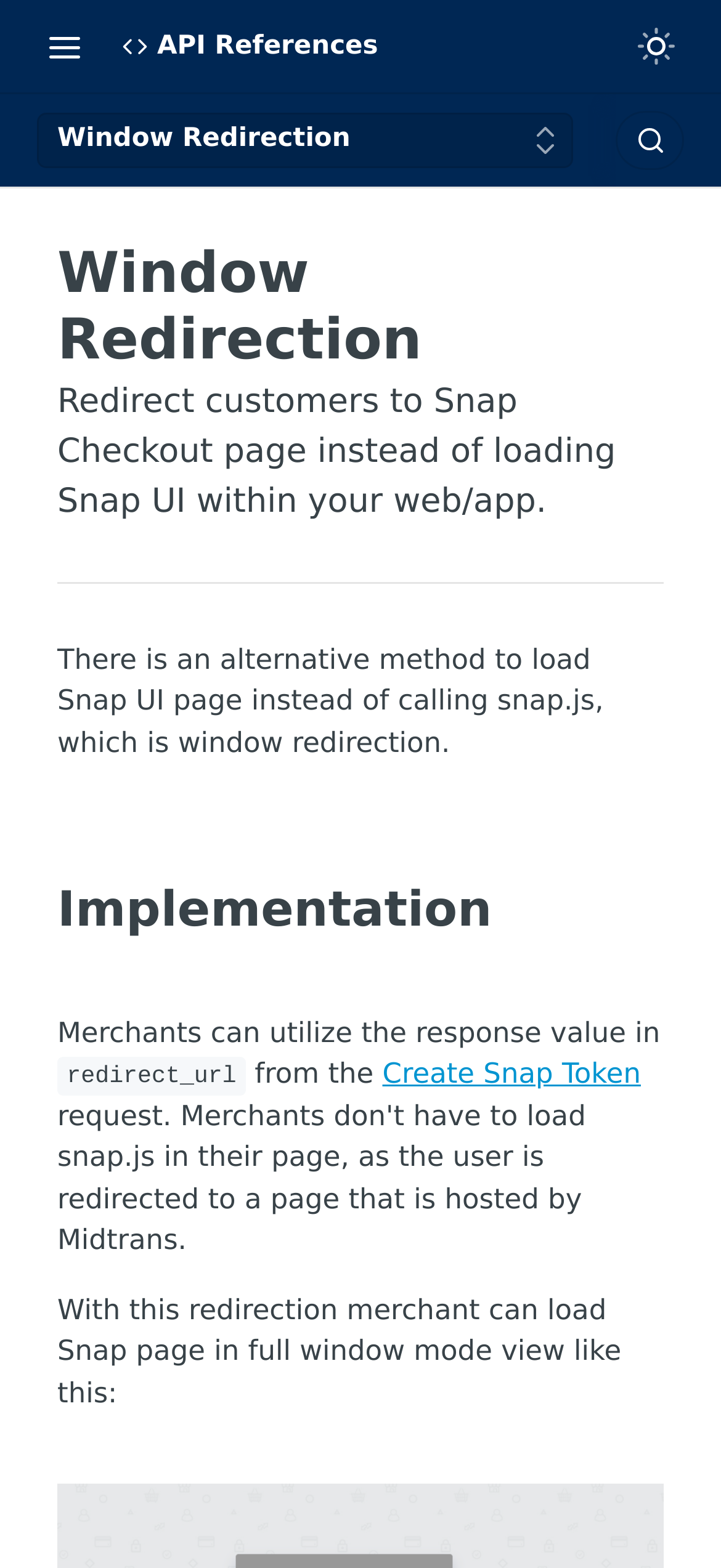What is the response value used for?
Please provide a single word or phrase as your answer based on the image.

redirect_url